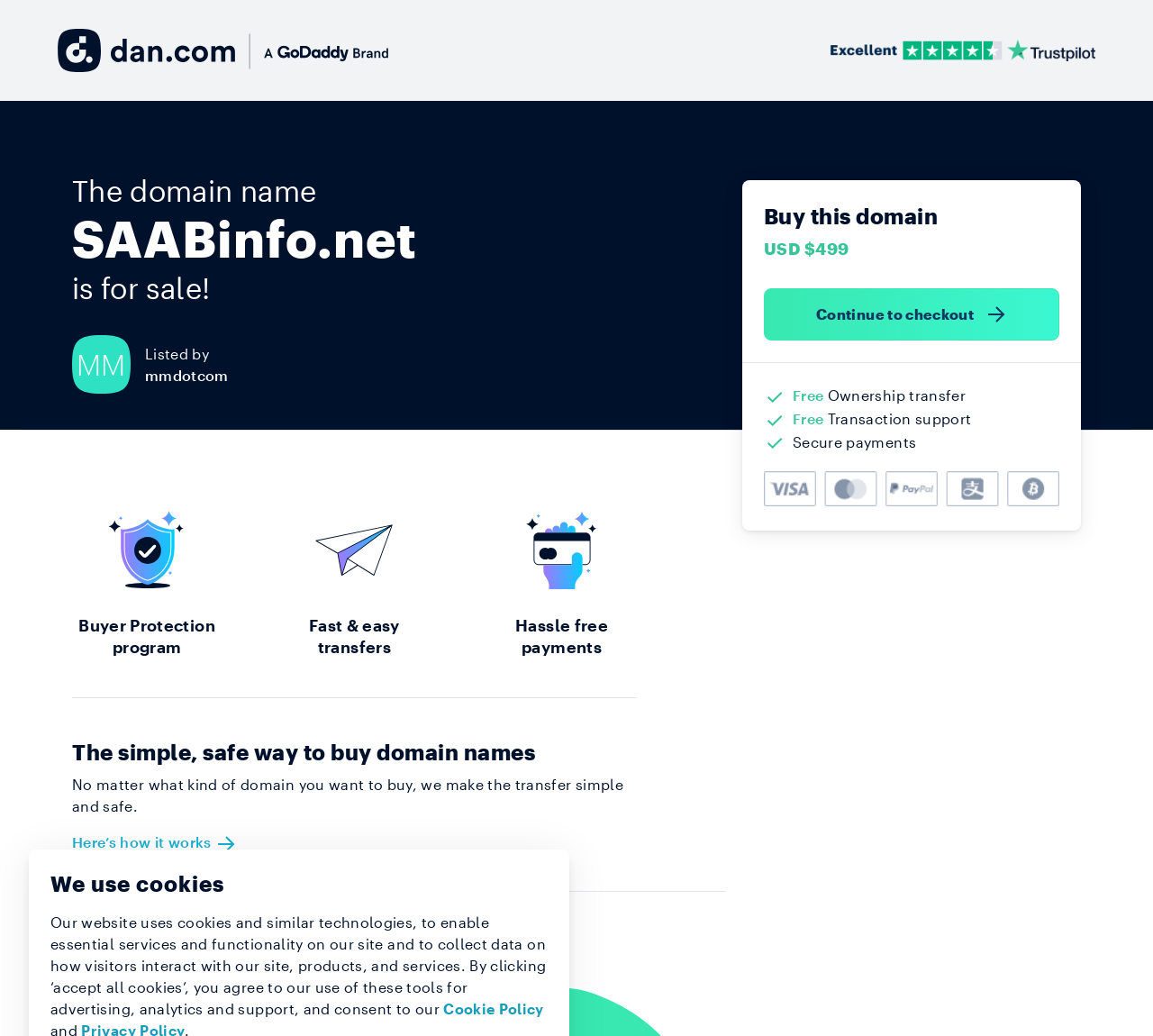Using the image as a reference, answer the following question in as much detail as possible:
What is the traffic stat for this domain?

The traffic stat for this domain is mentioned in the section 'Traffic stats for this domain' as '25'.